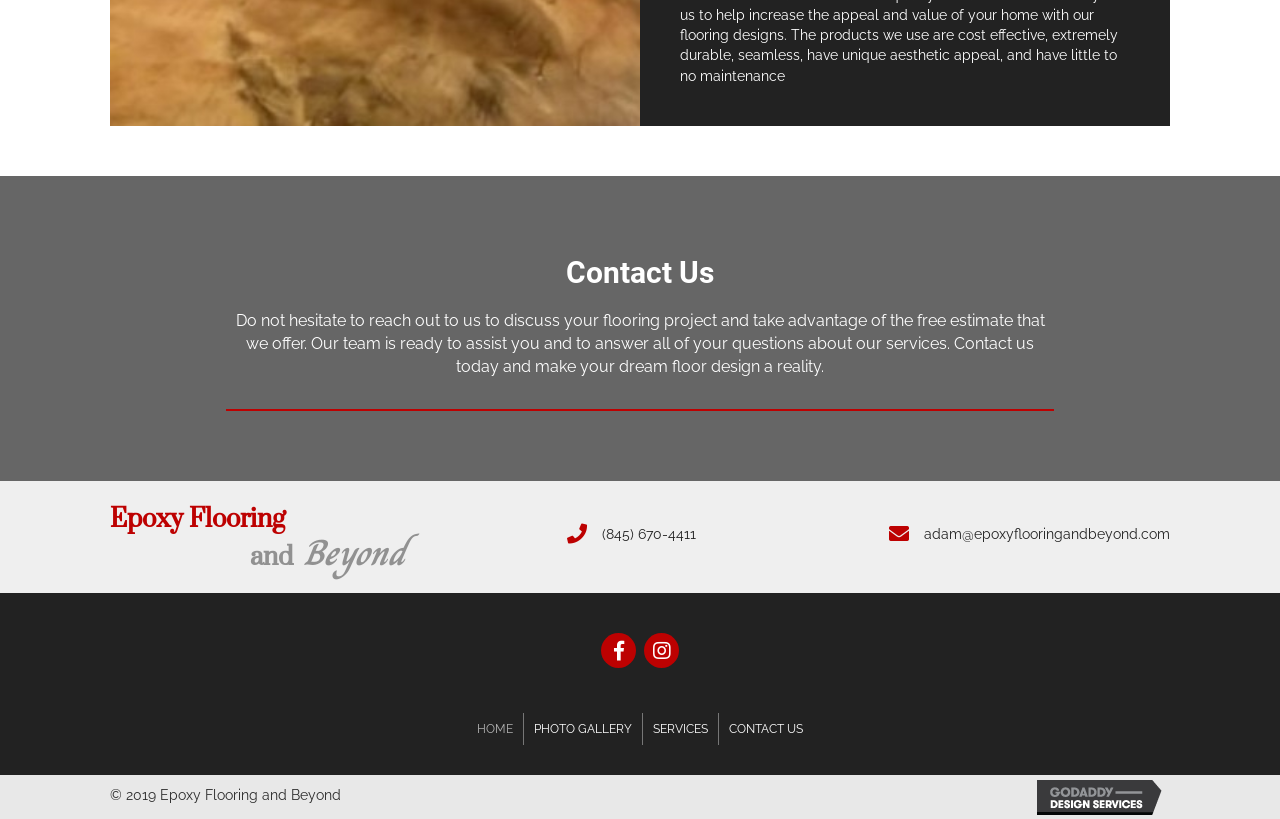Show the bounding box coordinates of the element that should be clicked to complete the task: "View photo gallery".

[0.409, 0.871, 0.502, 0.91]